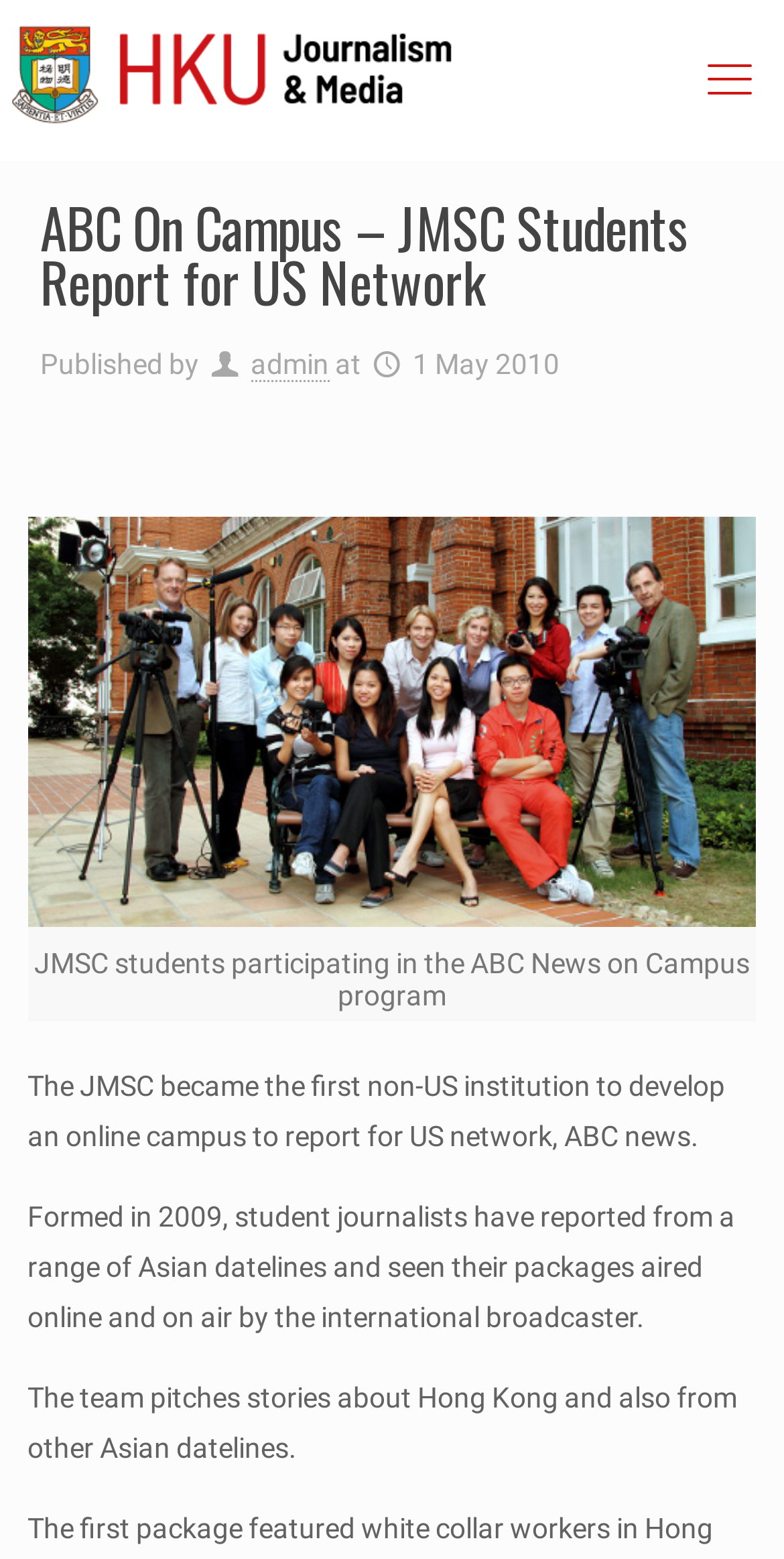Answer succinctly with a single word or phrase:
What year was the JMSC formed?

2009